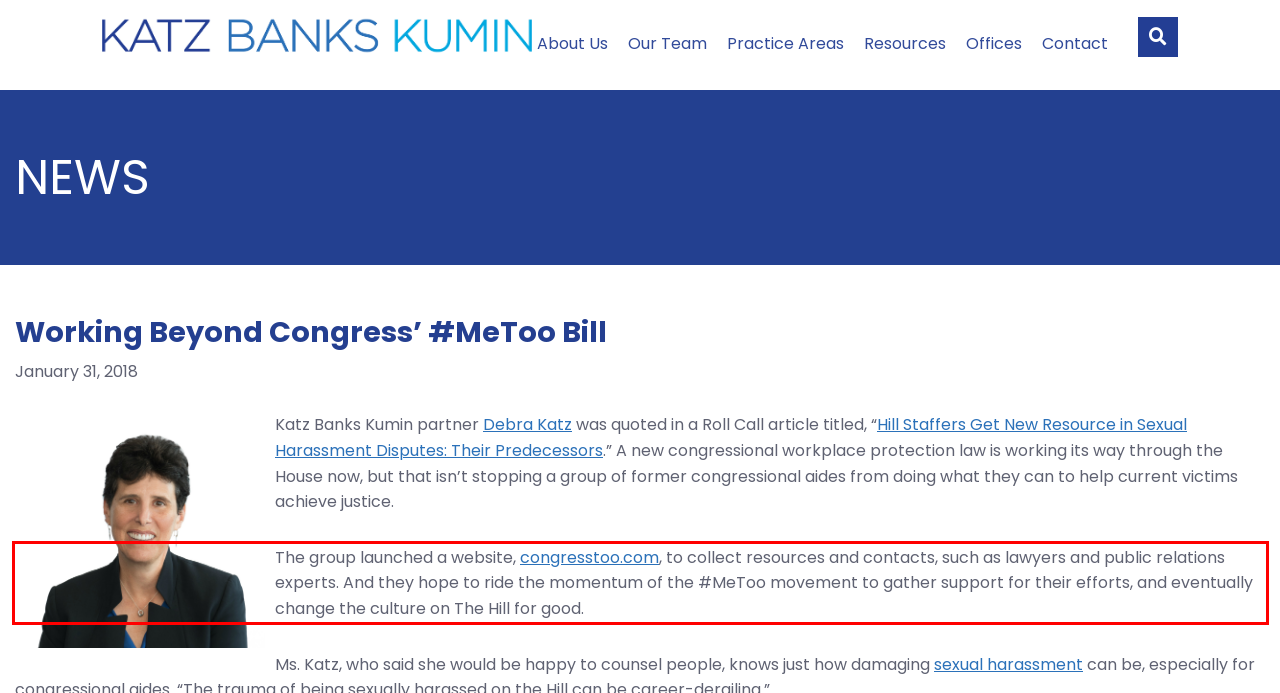Your task is to recognize and extract the text content from the UI element enclosed in the red bounding box on the webpage screenshot.

The group launched a website, congresstoo.com, to collect resources and contacts, such as lawyers and public relations experts. And they hope to ride the momentum of the #MeToo movement to gather support for their efforts, and eventually change the culture on The Hill for good.